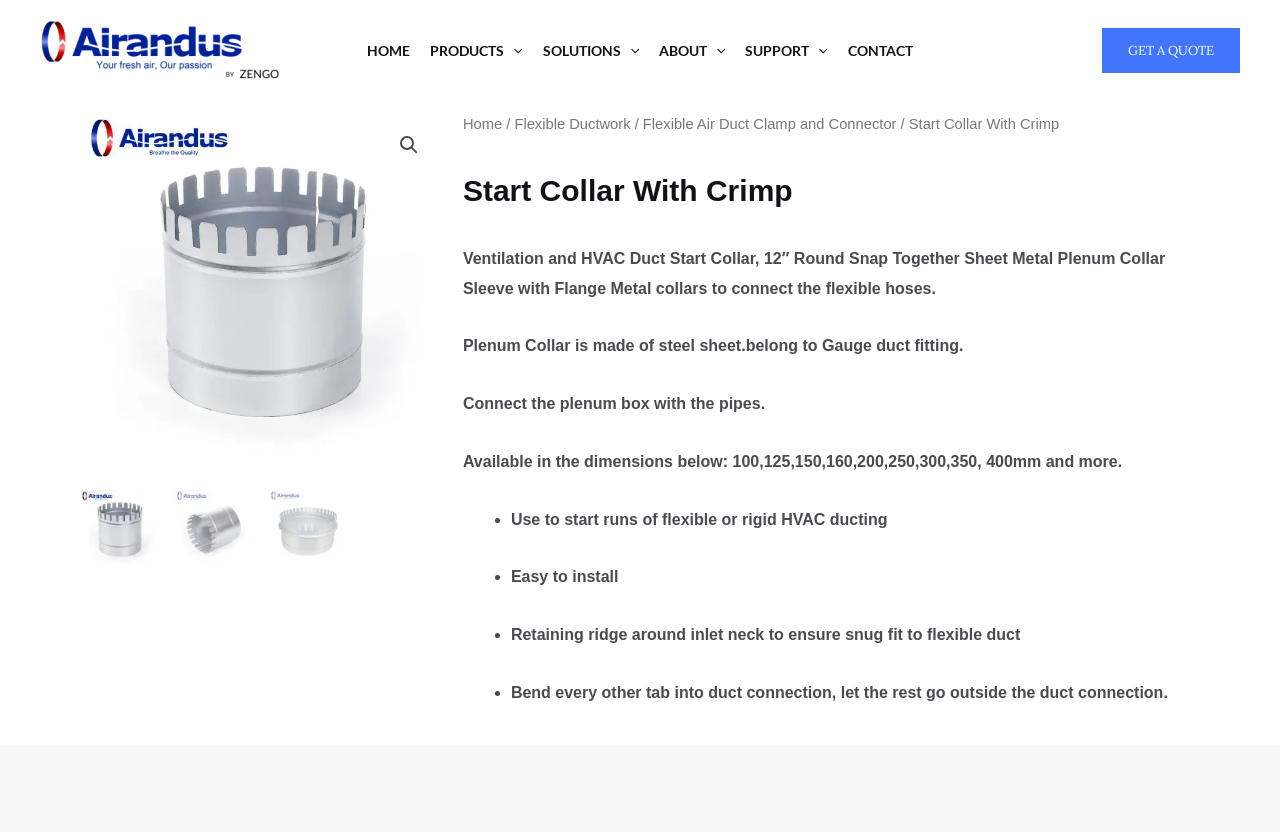What is the material of the plenum collar?
Use the information from the image to give a detailed answer to the question.

The material of the plenum collar can be found in the product description, which states that it is 'made of steel sheet'.